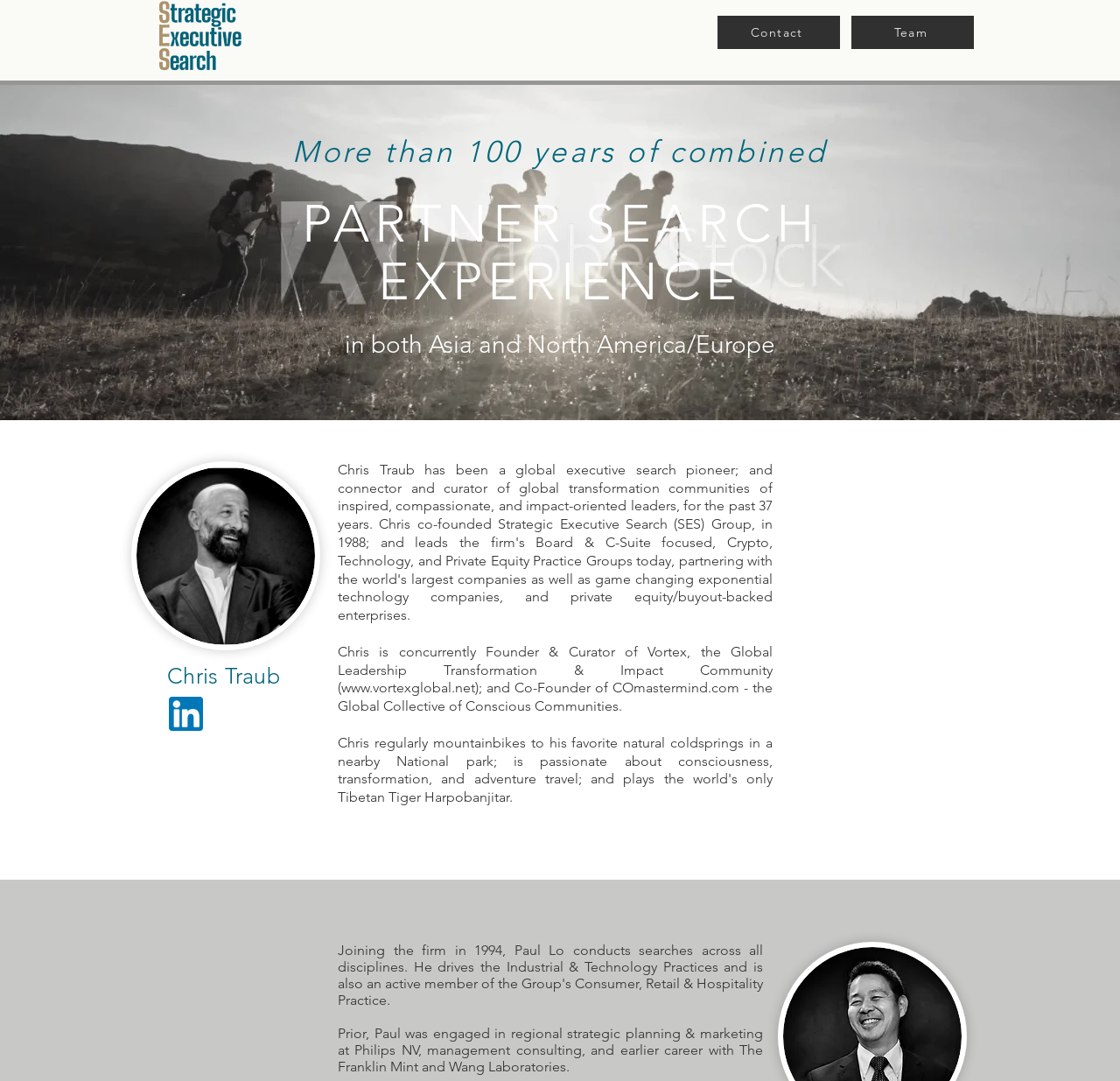Use a single word or phrase to answer the question:
What is the name of the community founded by Chris Traub?

Vortex